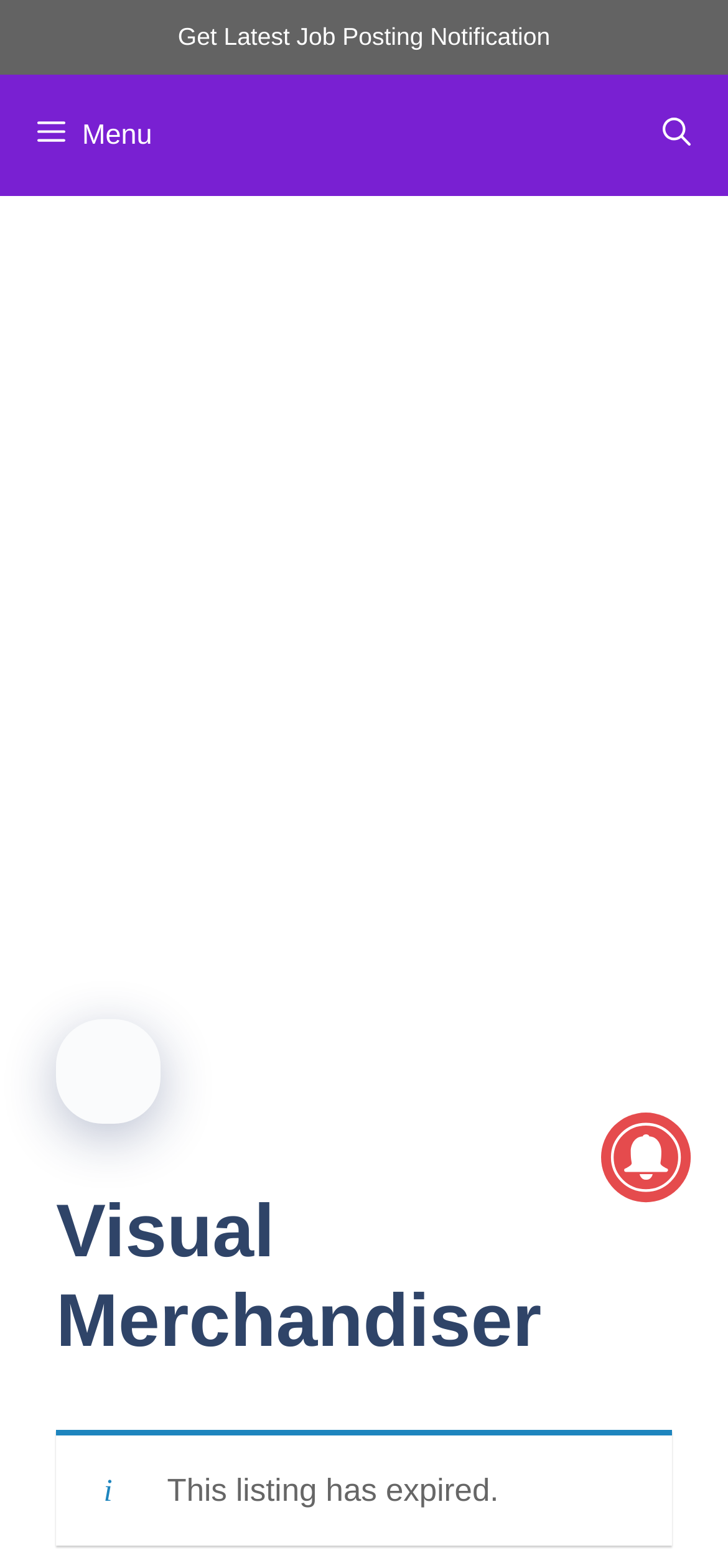Based on the element description: "Menu", identify the UI element and provide its bounding box coordinates. Use four float numbers between 0 and 1, [left, top, right, bottom].

[0.0, 0.047, 0.26, 0.124]